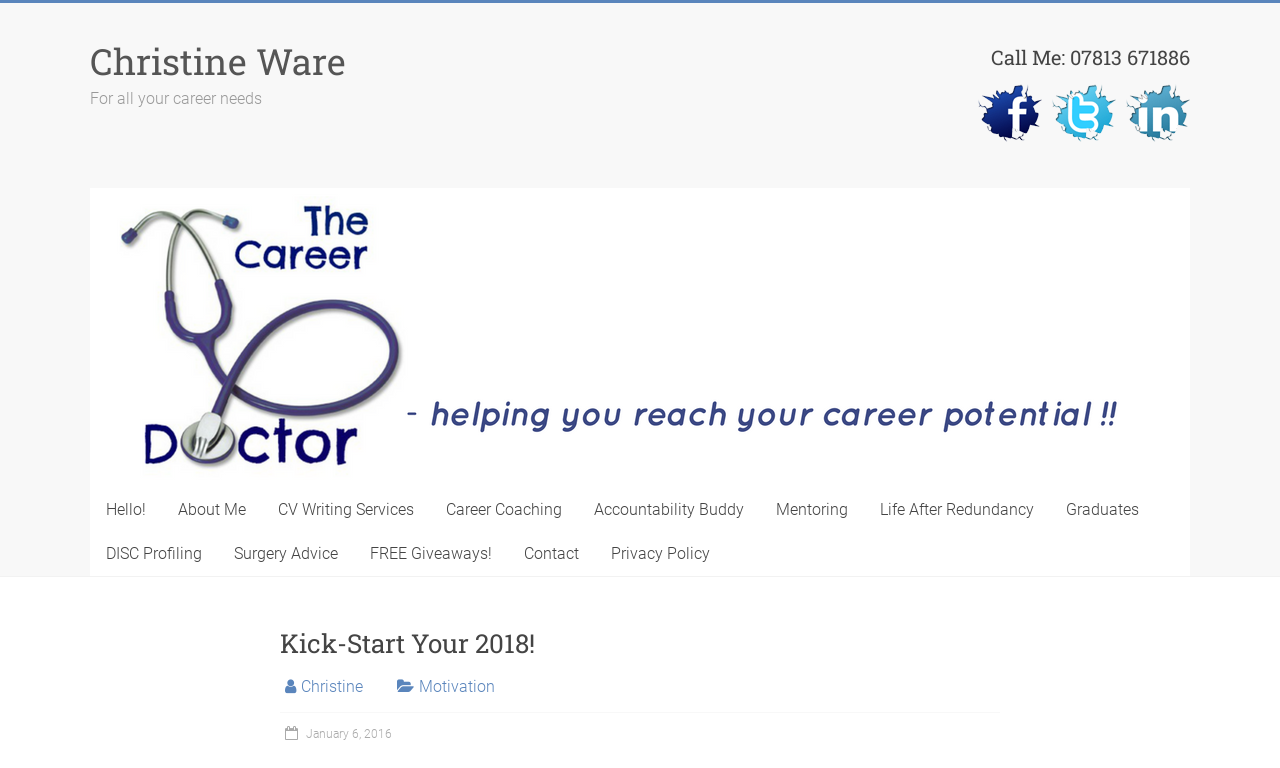Please determine the bounding box coordinates of the section I need to click to accomplish this instruction: "Contact Christine".

[0.397, 0.693, 0.465, 0.75]